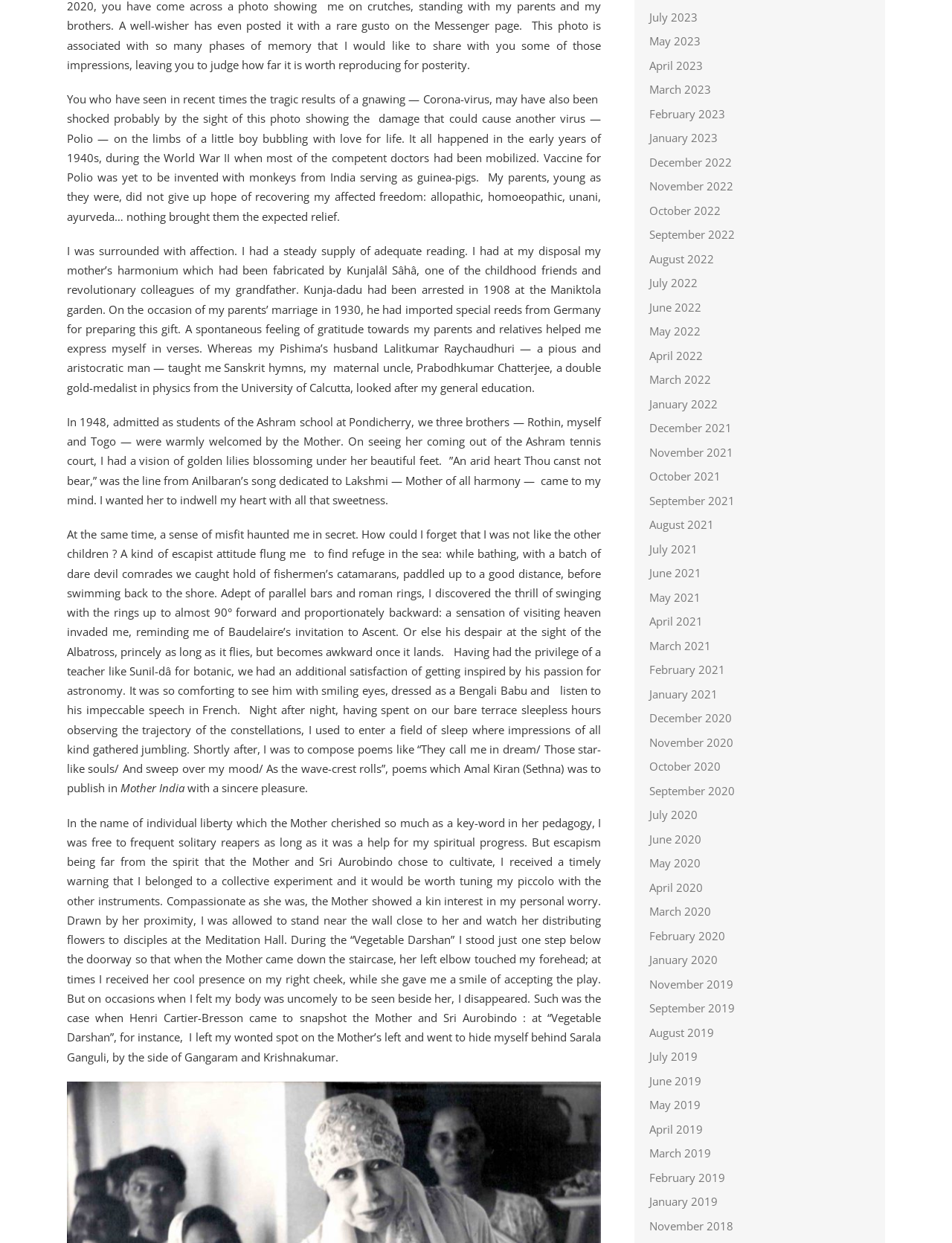Please identify the bounding box coordinates of the clickable area that will allow you to execute the instruction: "Click on April 2023".

[0.682, 0.046, 0.738, 0.058]